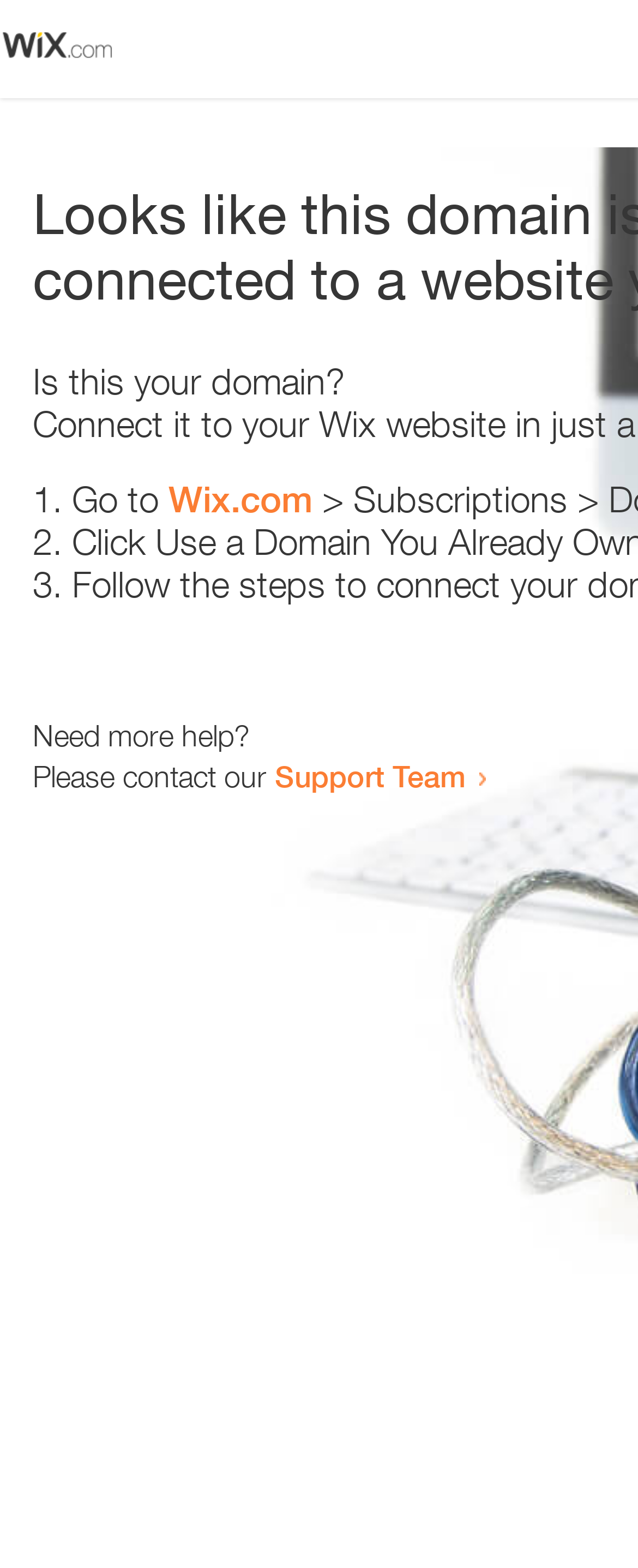What is the domain being referred to?
Please answer the question with as much detail and depth as you can.

The webpage asks the question 'Is this your domain?' suggesting that the domain being referred to is the current domain being viewed.